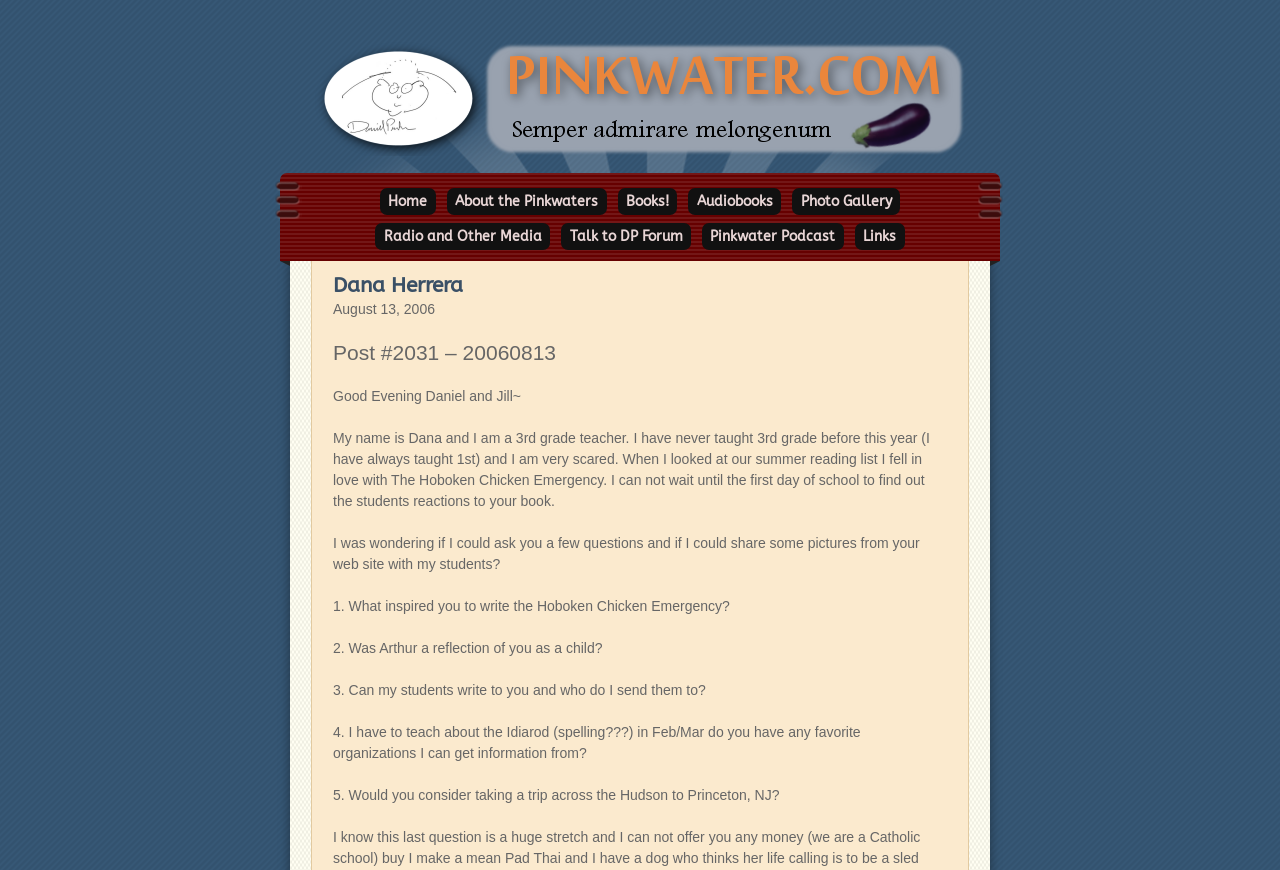Refer to the screenshot and answer the following question in detail:
What event does Dana need to teach about in February or March?

Dana mentions that she needs to teach about the Iditarod in February or March and asks Daniel Pinkwater for recommendations on organizations to get information from.